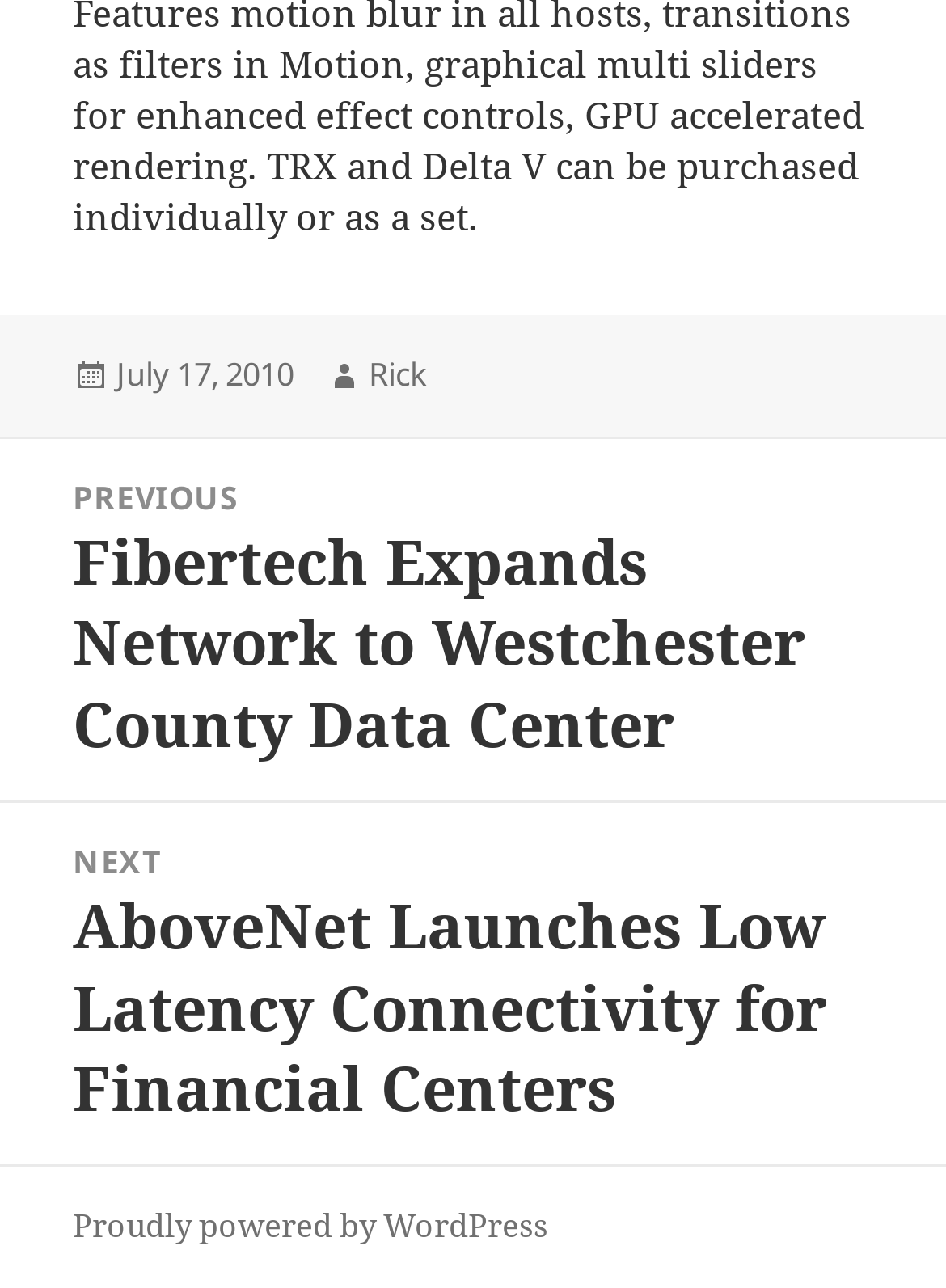Who is the author of the post?
Provide an in-depth answer to the question, covering all aspects.

I found the author's name by looking at the footer section of the webpage, where it says 'Author' followed by the name 'Rick'.